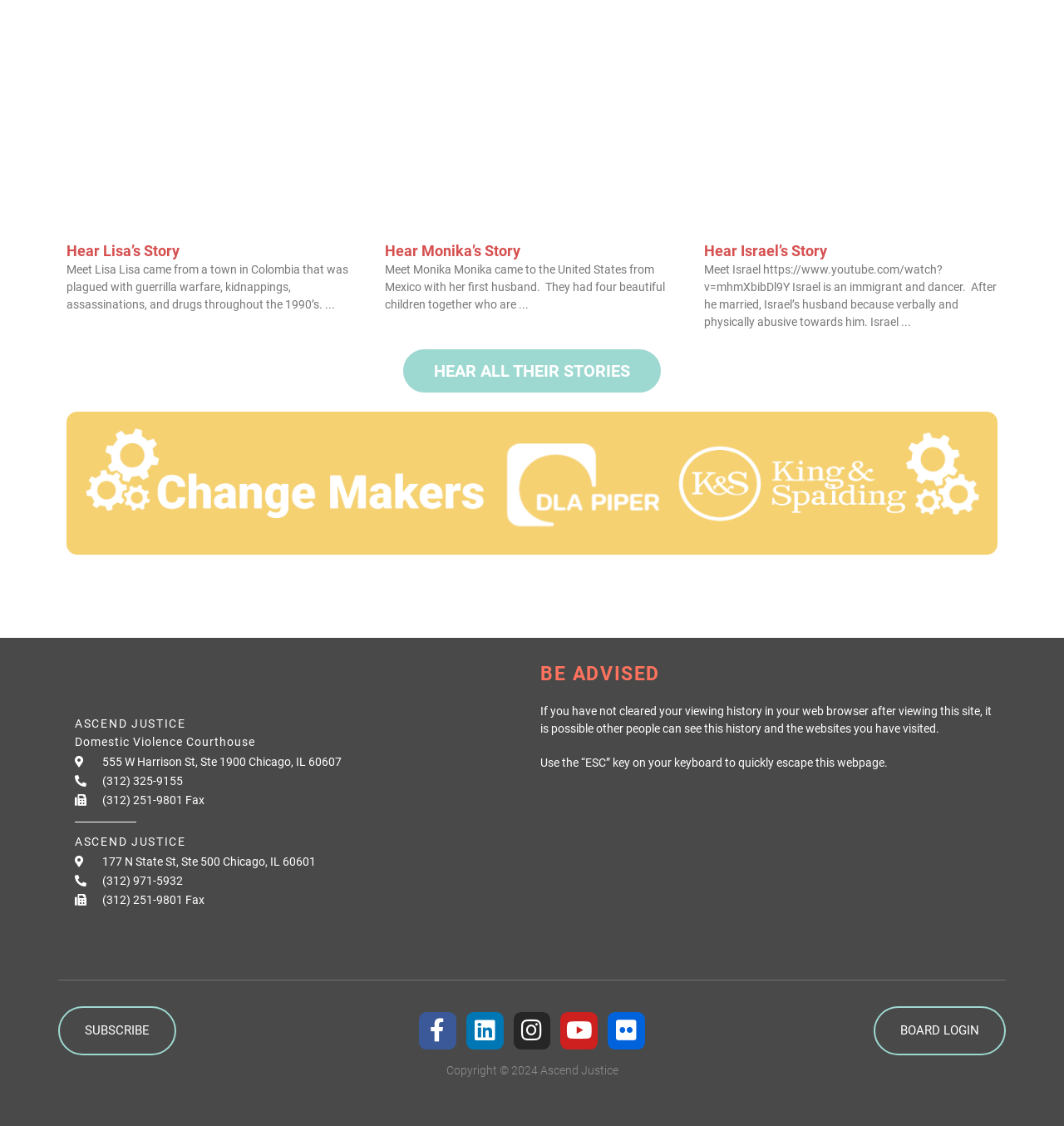What is the location of the Domestic Violence Courthouse? From the image, respond with a single word or brief phrase.

555 W Harrison St, Ste 1900 Chicago, IL 60607